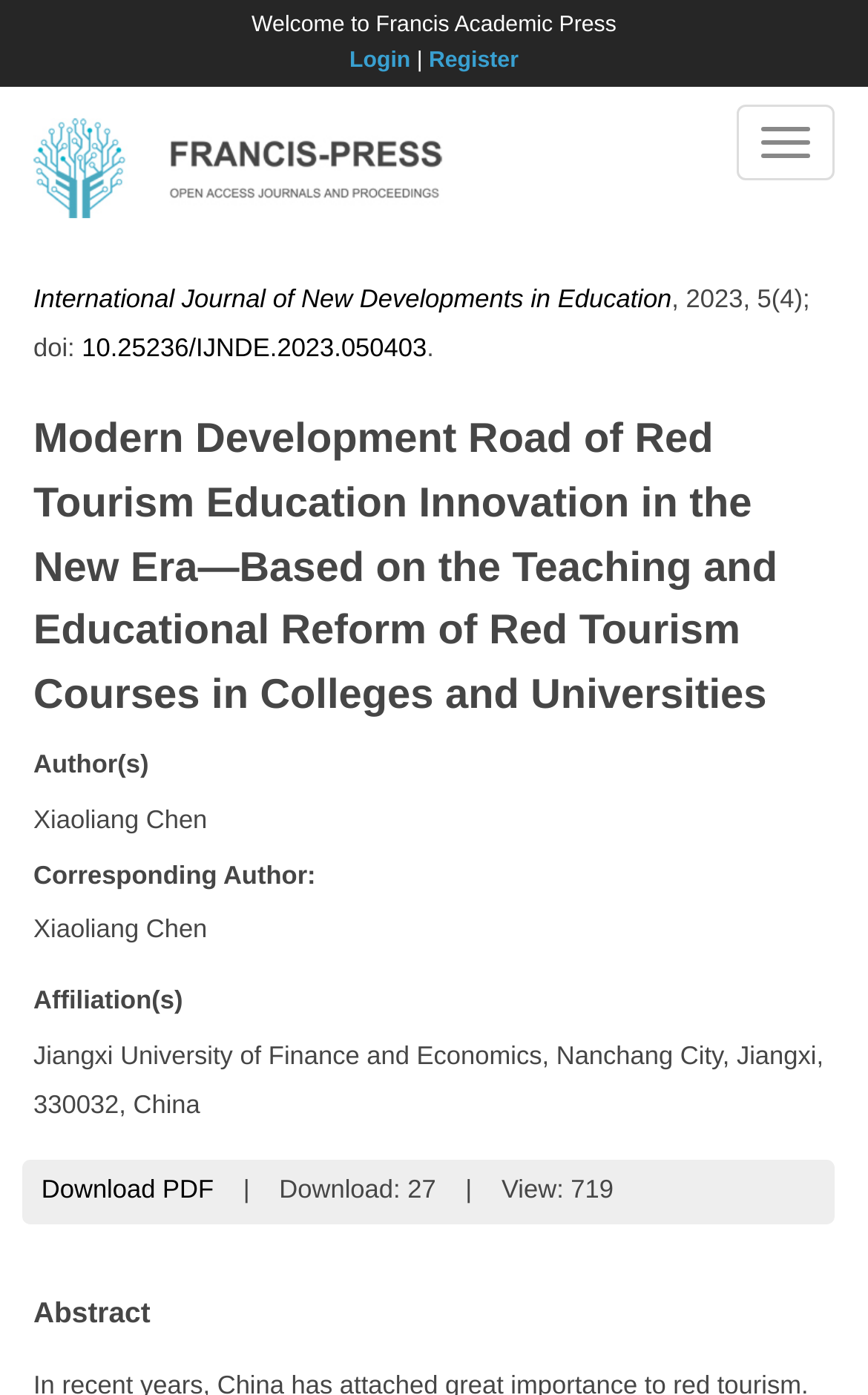Who is the author of the article?
Refer to the image and provide a concise answer in one word or phrase.

Xiaoliang Chen